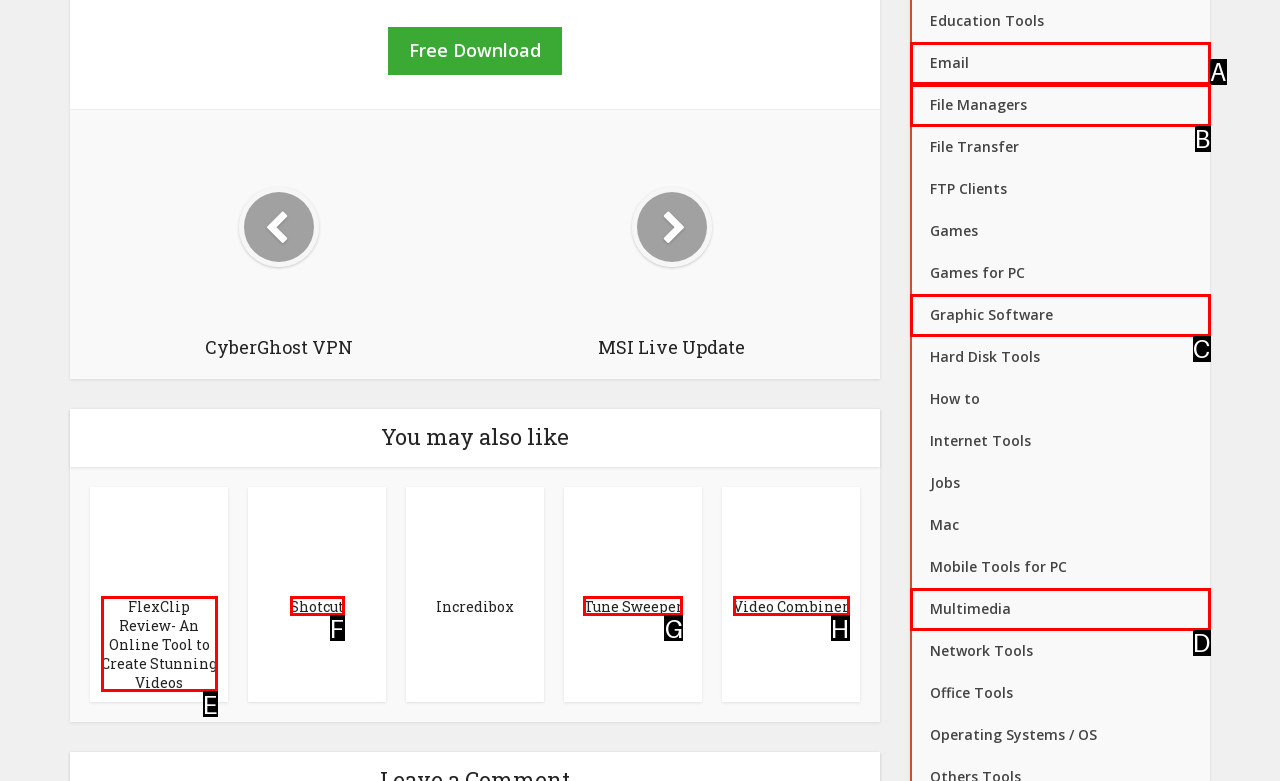Determine which option aligns with the description: Shotcut. Provide the letter of the chosen option directly.

F